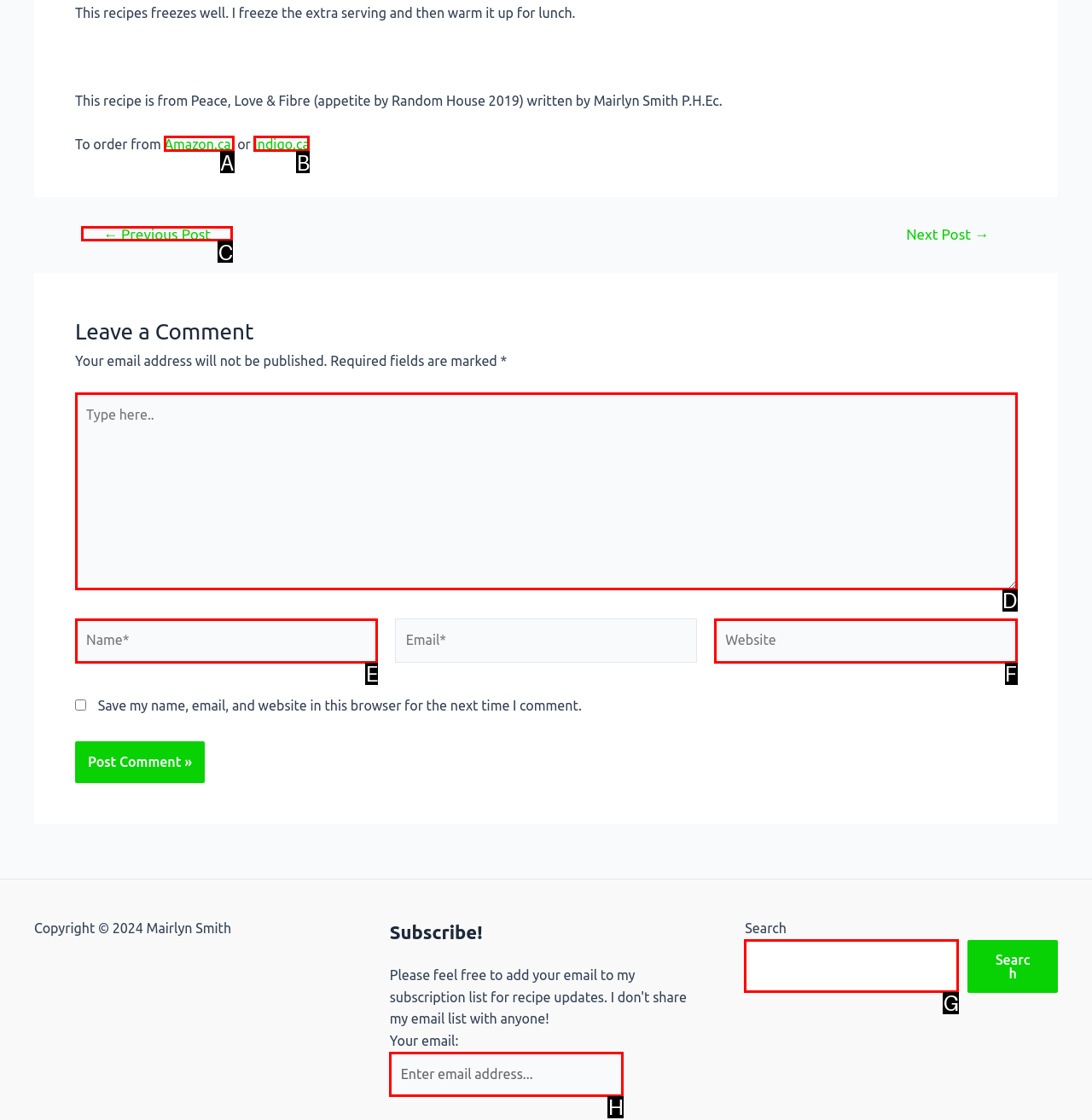Choose the letter of the UI element necessary for this task: Search using the search box
Answer with the correct letter.

G